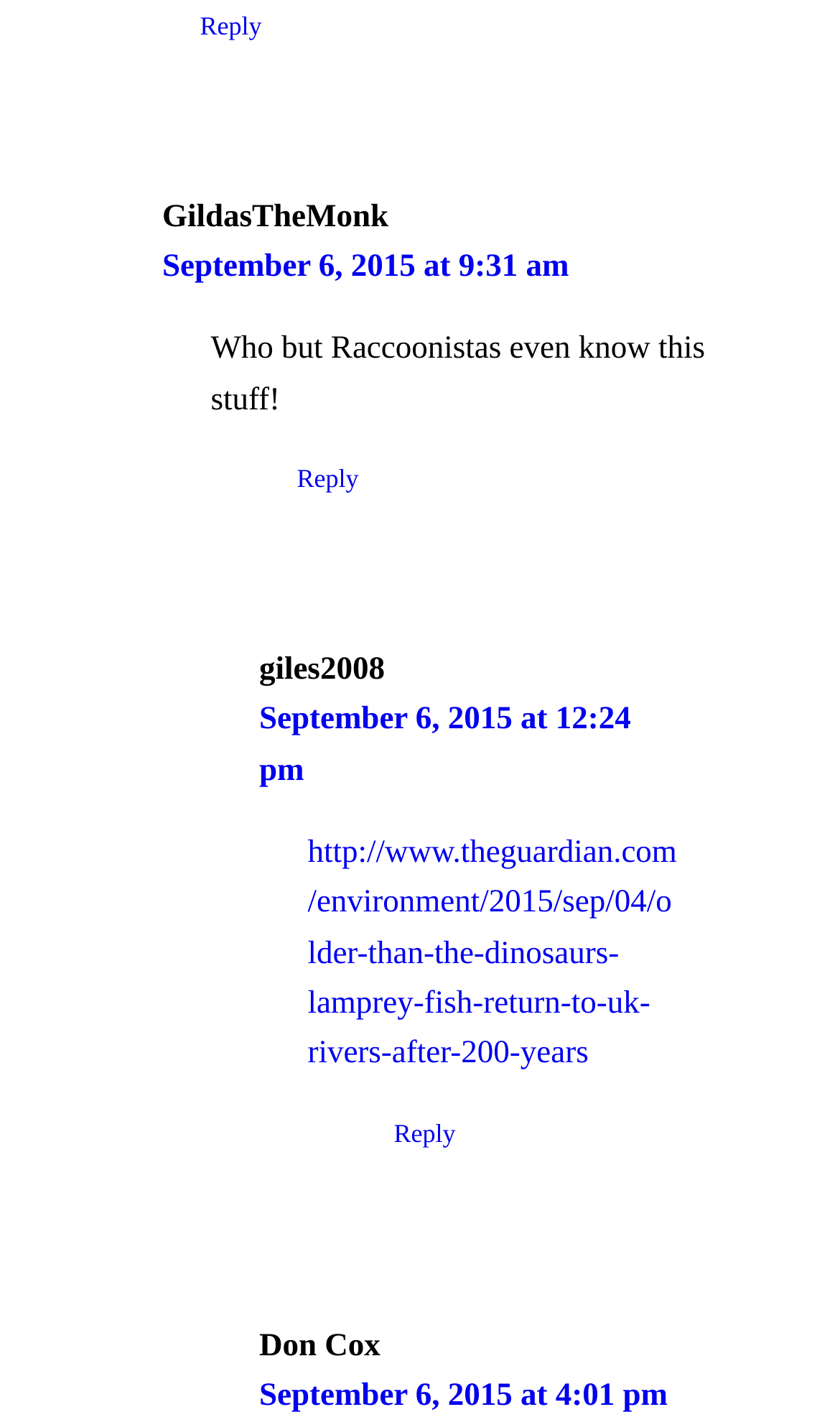What is the URL mentioned in the comment?
Provide a one-word or short-phrase answer based on the image.

http://www.theguardian.com/environment/2015/sep/04/older-than-the-dinosaurs-lamprey-fish-return-to-uk-rivers-after-200-years